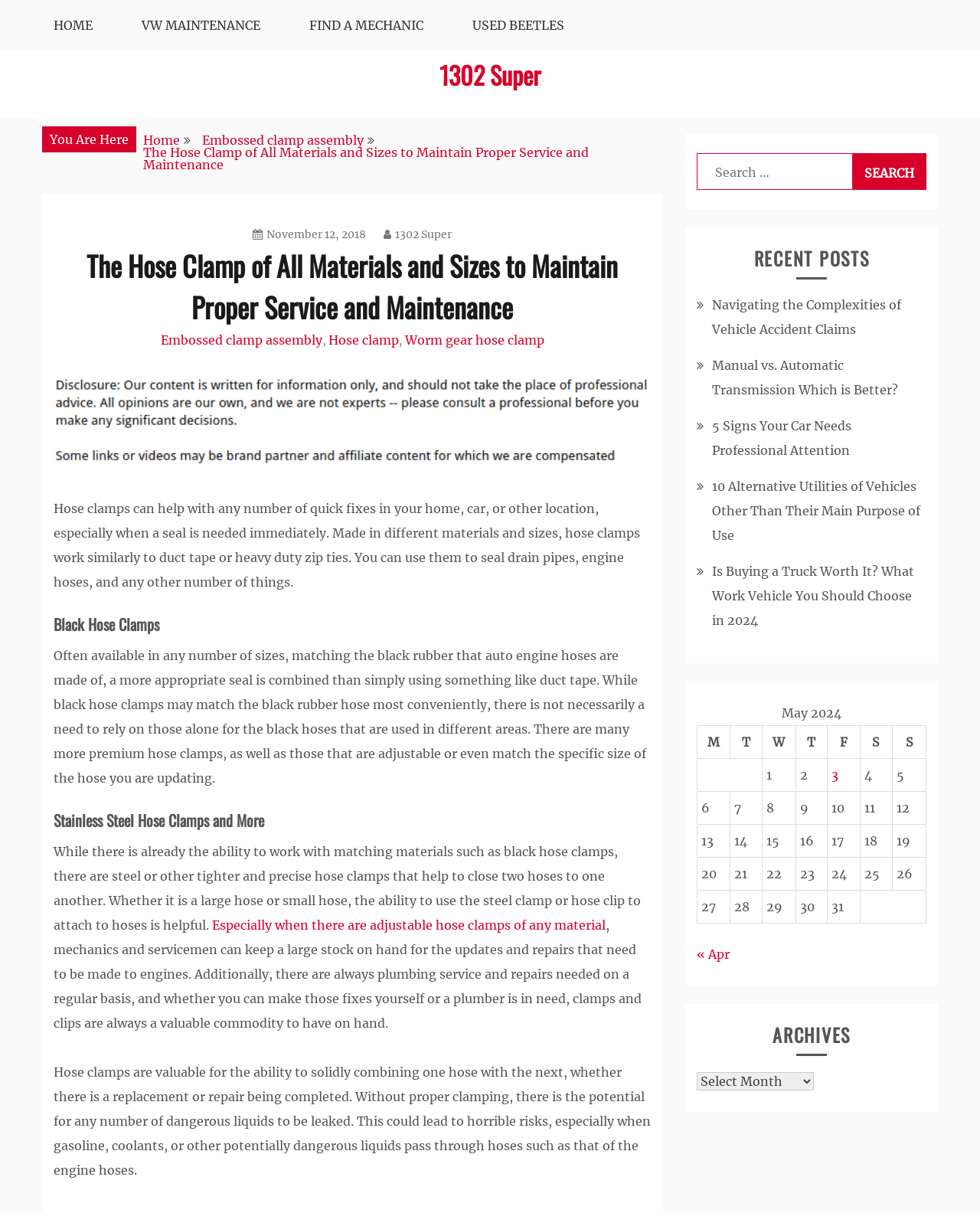How many types of hose clamps are mentioned?
Please give a detailed and elaborate answer to the question based on the image.

The webpage mentions three types of hose clamps: black hose clamps, stainless steel hose clamps, and adjustable hose clamps. These are mentioned in the headings 'Black Hose Clamps' and 'Stainless Steel Hose Clamps and More', and in the text 'Especially when there are adjustable hose clamps of any material'.